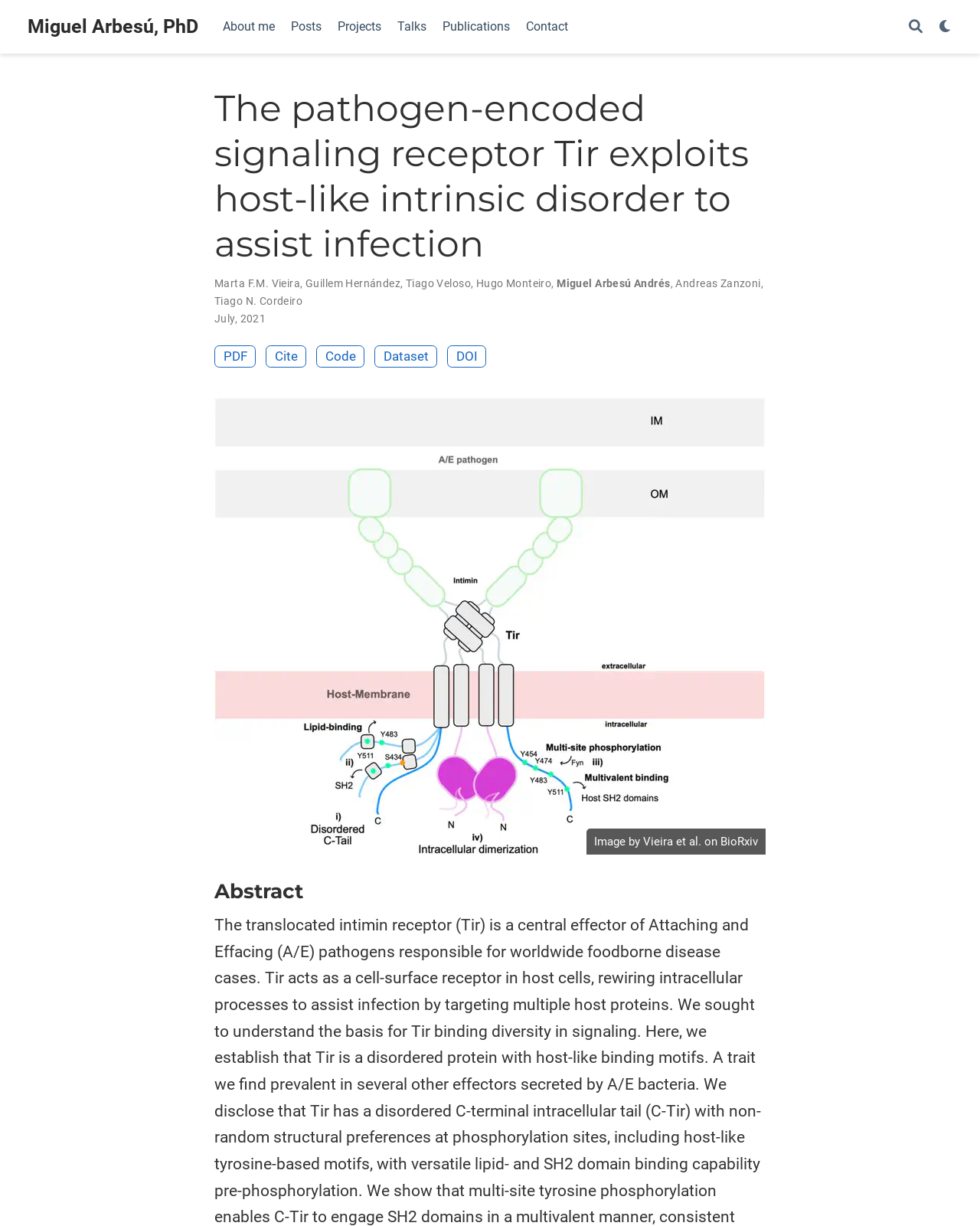Please specify the bounding box coordinates of the element that should be clicked to execute the given instruction: 'Search for publications'. Ensure the coordinates are four float numbers between 0 and 1, expressed as [left, top, right, bottom].

[0.443, 0.009, 0.528, 0.035]